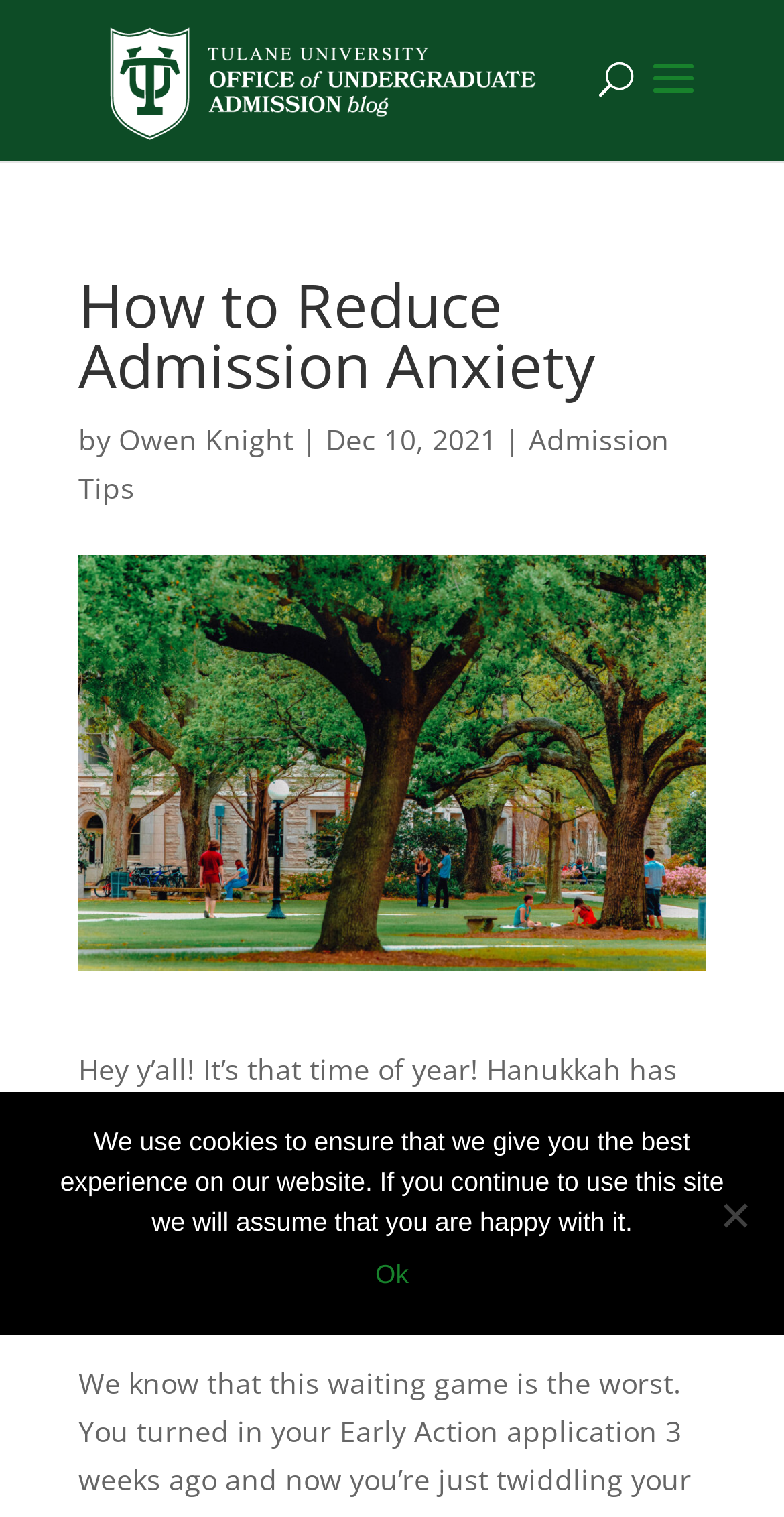Provide an in-depth caption for the elements present on the webpage.

The webpage is about reducing admission anxiety, specifically for undergraduate admissions. At the top left, there is a link to the "Undergraduate Admission Blog" accompanied by an image with the same name. Below this, there is a search bar that spans almost the entire width of the page.

The main content of the page is headed by a title "How to Reduce Admission Anxiety" which is centered near the top of the page. Below the title, there is a byline that reads "by Owen Knight" with the date "Dec 10, 2021" to the right. To the right of the byline, there is a link to "Admission Tips".

The main article begins with a paragraph that discusses the stress of college applications during the holiday season. The text is quite lengthy and spans almost the entire width of the page.

At the bottom of the page, there is a cookie notice dialog that is not currently in focus. The dialog contains a message about the use of cookies on the website and provides an "Ok" button to acknowledge the notice. There is also a "No" button to the right of the "Ok" button.